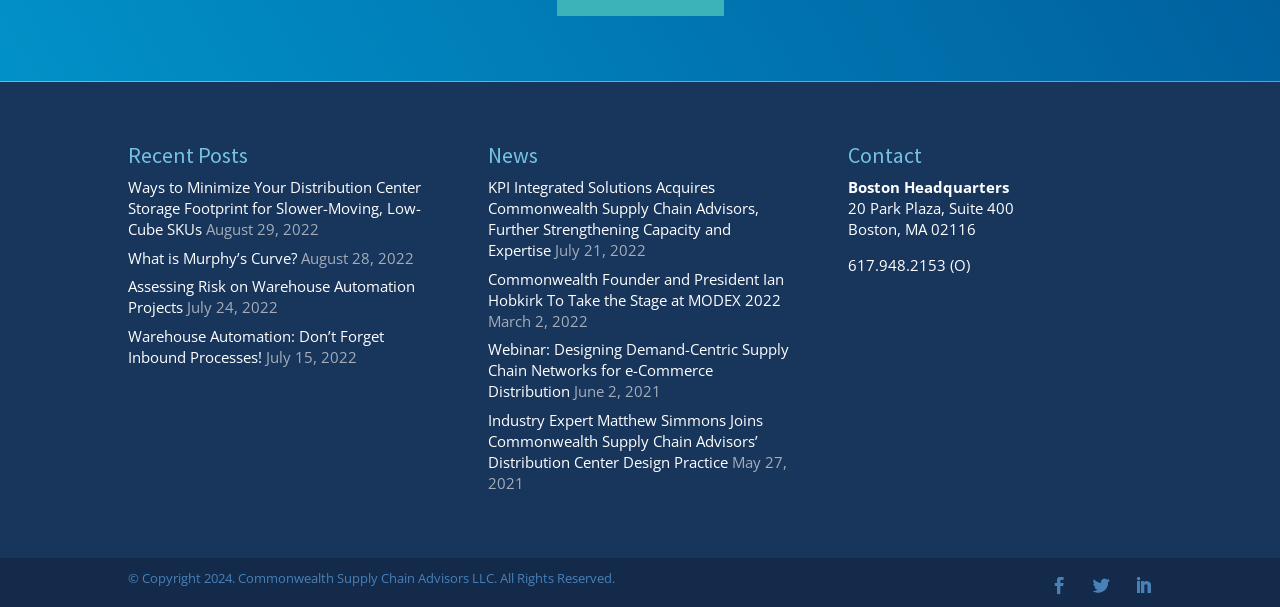Extract the bounding box for the UI element that matches this description: "What is Murphy’s Curve?".

[0.1, 0.408, 0.232, 0.441]